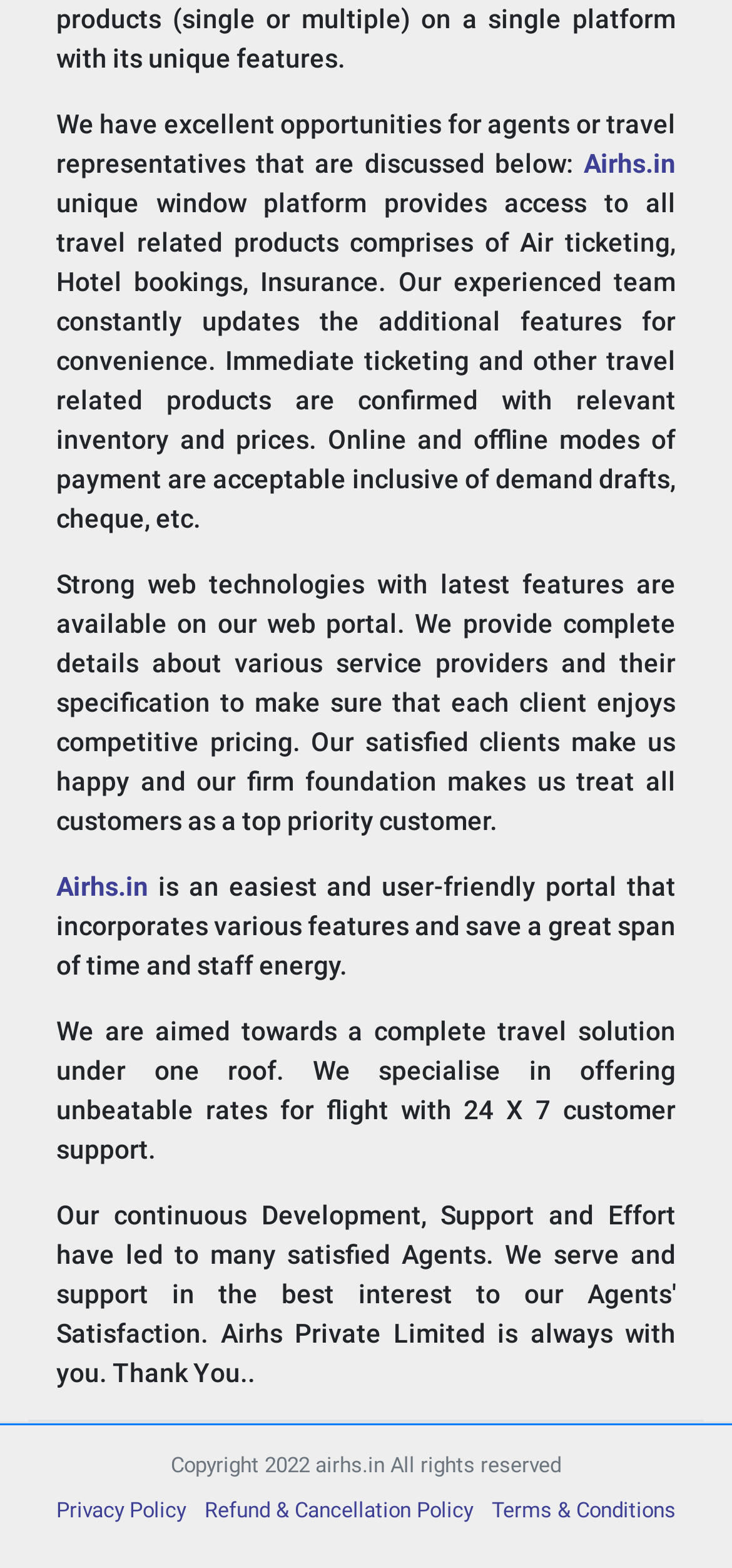What kind of payment modes are accepted?
Can you provide a detailed and comprehensive answer to the question?

According to the website, online and offline modes of payment are acceptable, including demand drafts and cheques.